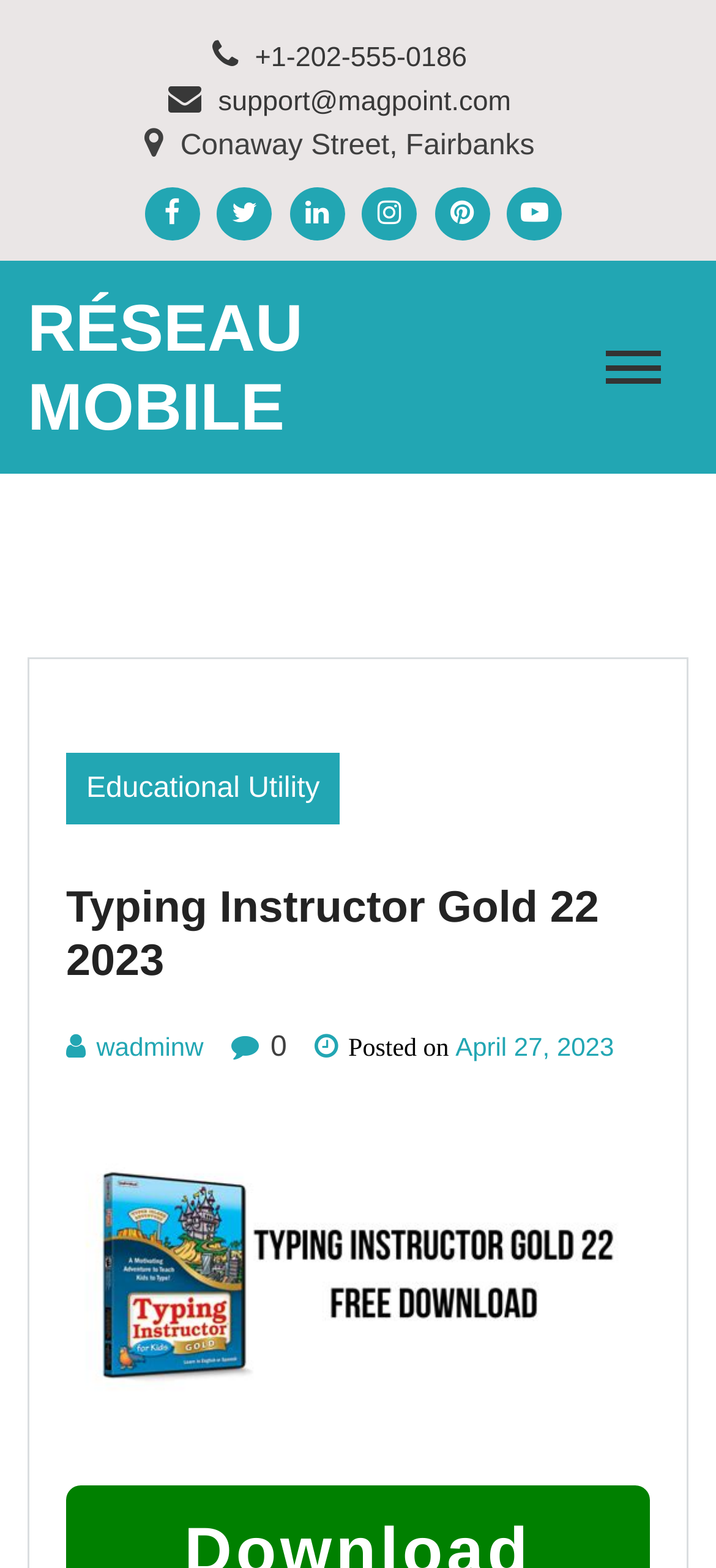What is the date of the post?
Based on the screenshot, respond with a single word or phrase.

April 27, 2023